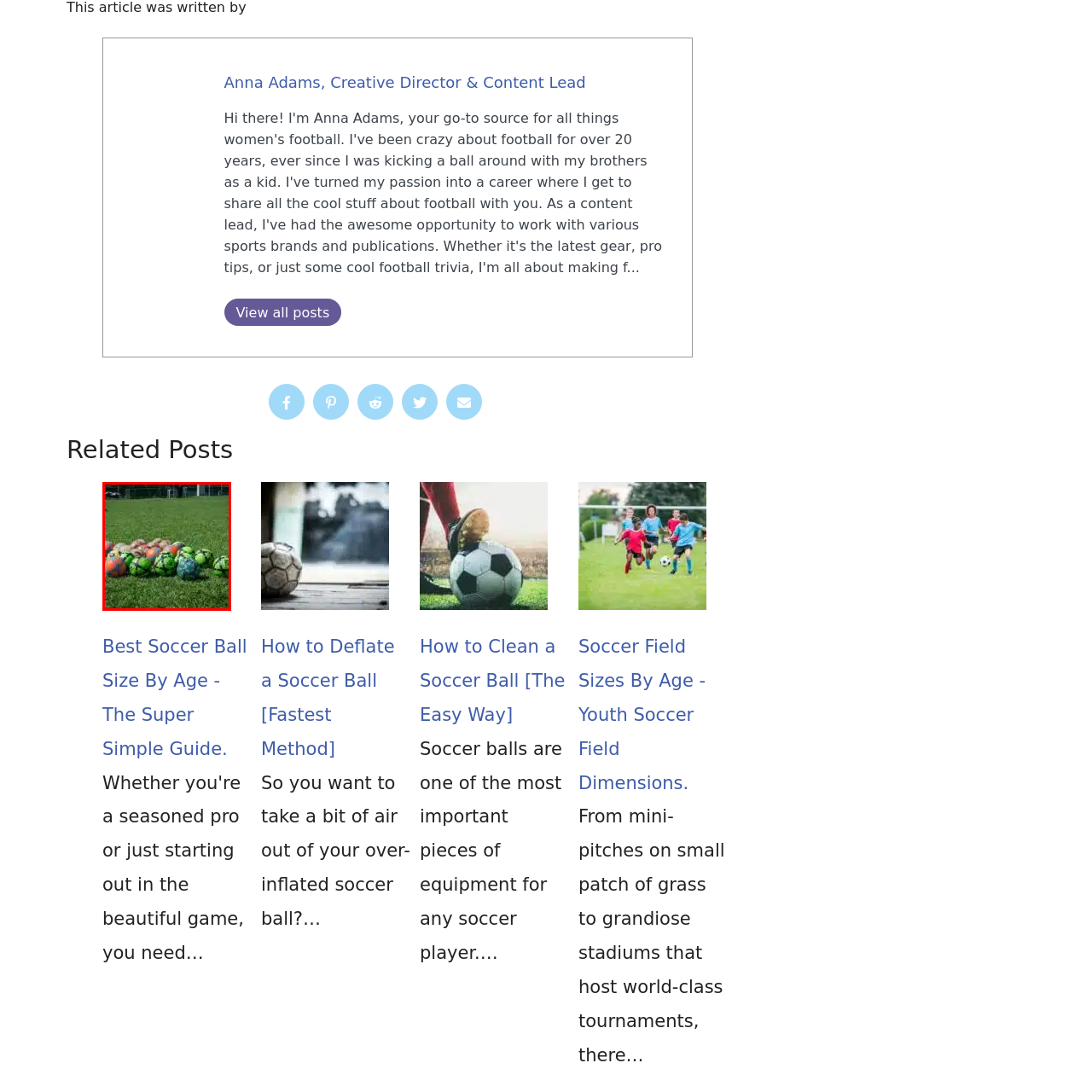Give an elaborate description of the visual elements within the red-outlined box.

The image shows a vibrant collection of soccer balls arranged on a lush green field. Various designs, colors, and patterns are evident, showcasing a mix of bright oranges, greens, and blues. The balls appear to be placed close together, suggesting they might be either for a training session or a casual playtime. The well-maintained grass indicates a suitable environment for soccer activities, and the surrounding area suggests a multi-purpose outdoor space. This setup likely represents an inviting scene for soccer enthusiasts of all ages, ready for practice or recreational play.